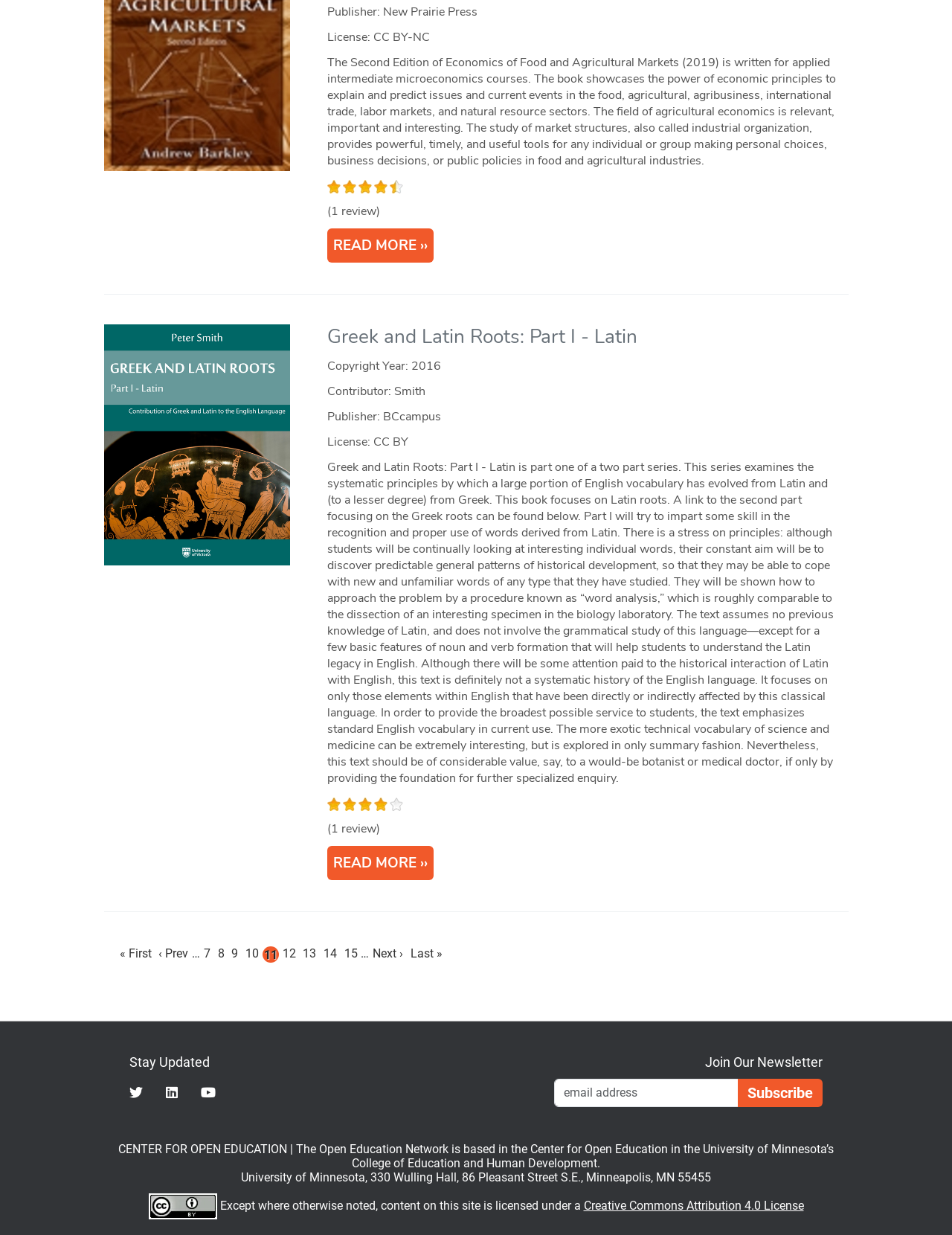Pinpoint the bounding box coordinates for the area that should be clicked to perform the following instruction: "View Attribution License".

[0.156, 0.971, 0.228, 0.982]